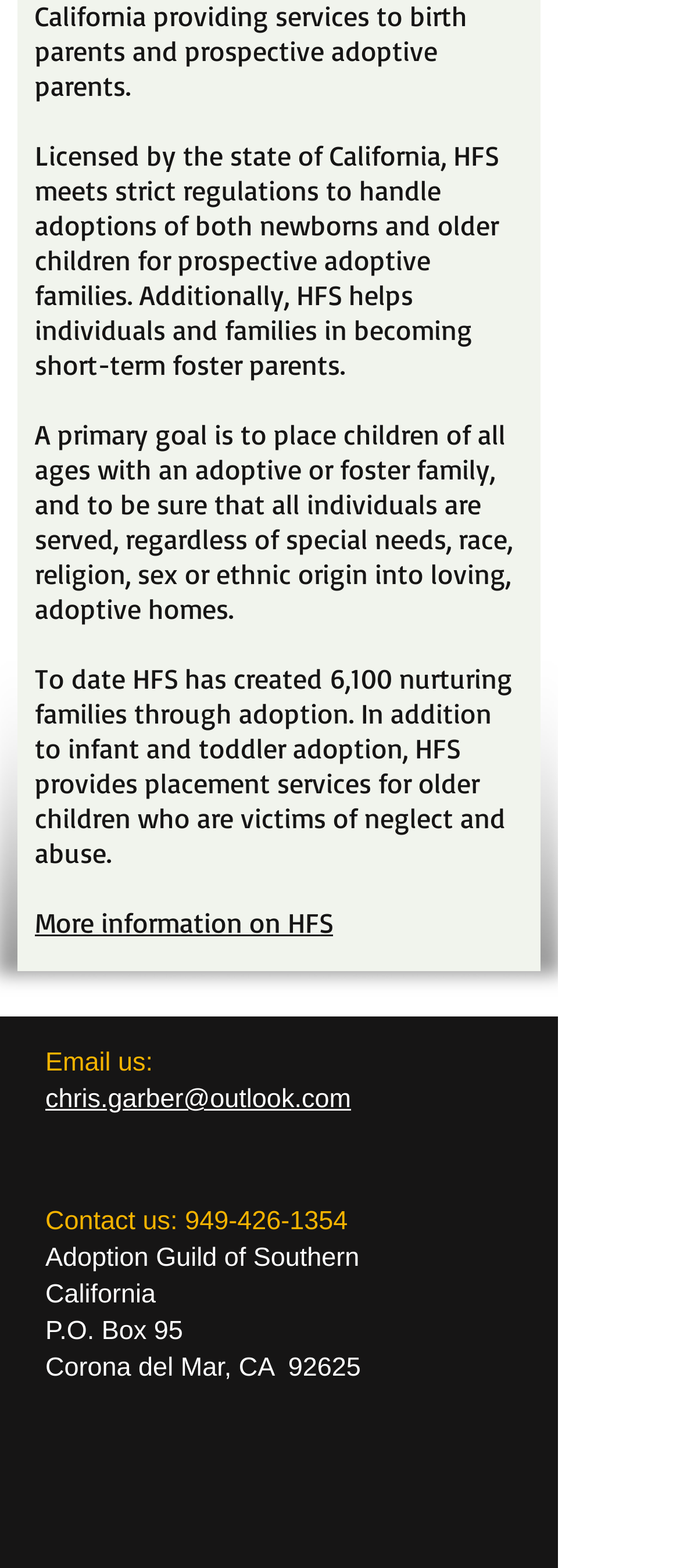Find the bounding box coordinates for the element described here: "More information on HFS".

[0.051, 0.577, 0.49, 0.599]